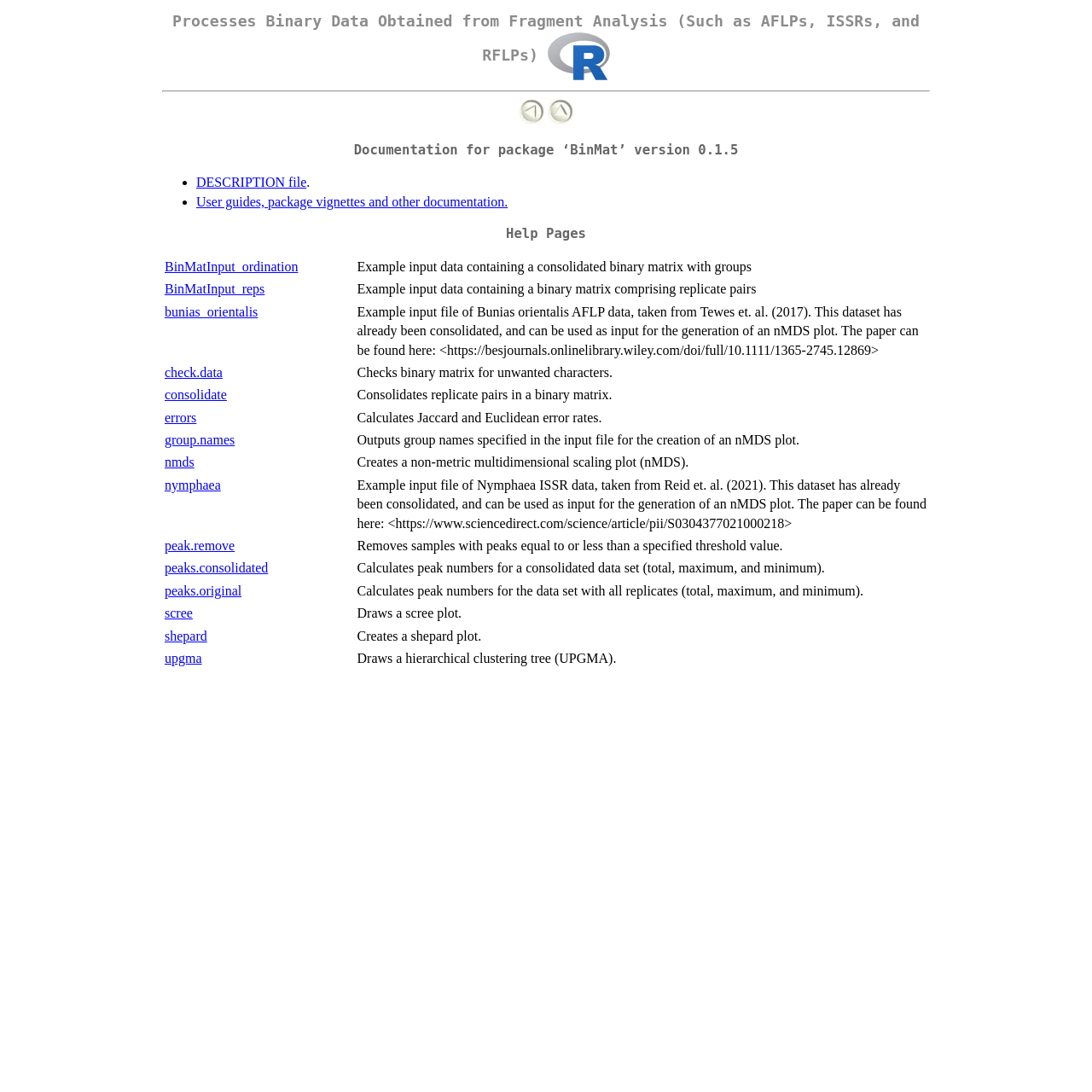Locate the bounding box coordinates of the clickable area needed to fulfill the instruction: "View DESCRIPTION file".

[0.18, 0.16, 0.281, 0.174]